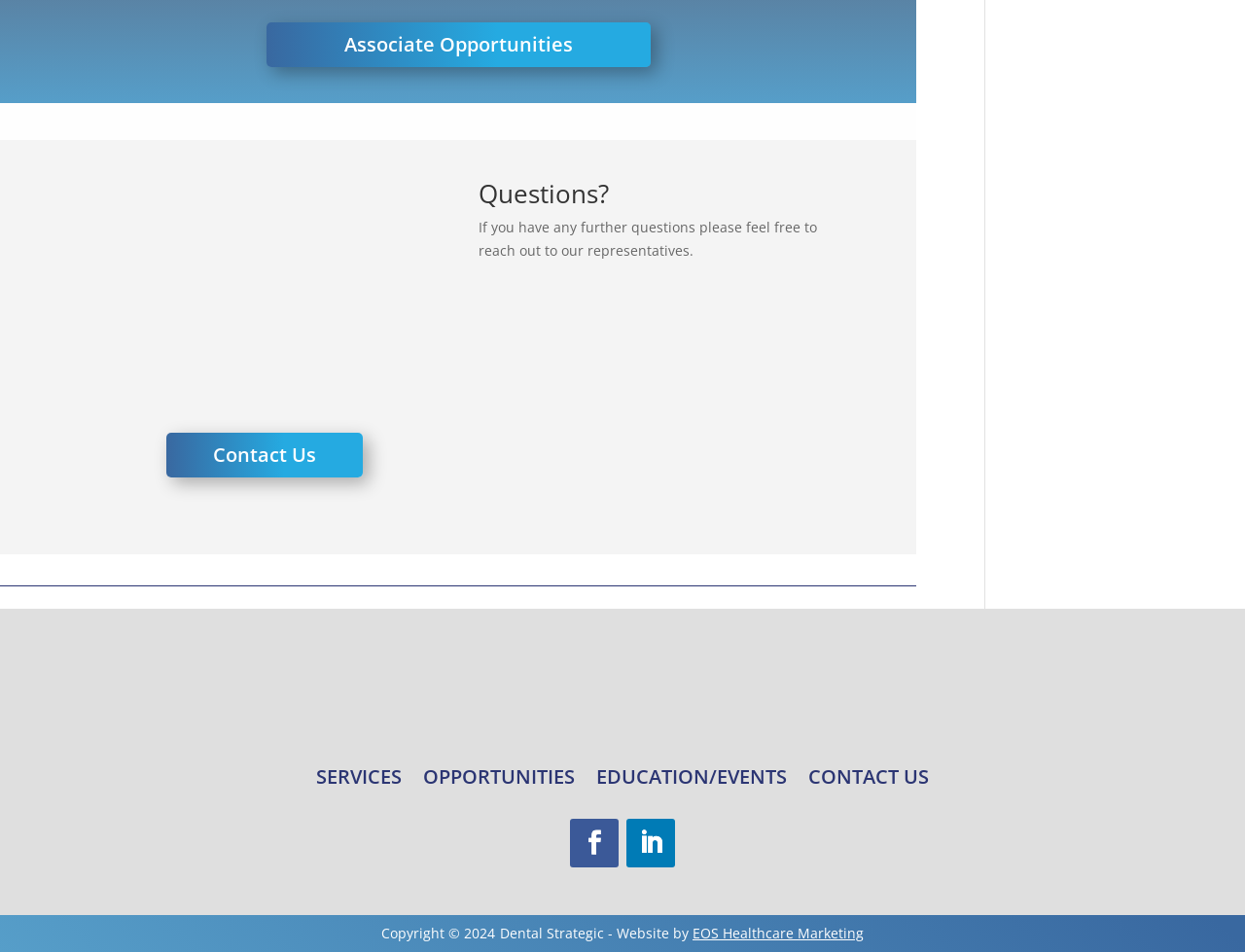Please answer the following question using a single word or phrase: 
What is the copyright year?

2024